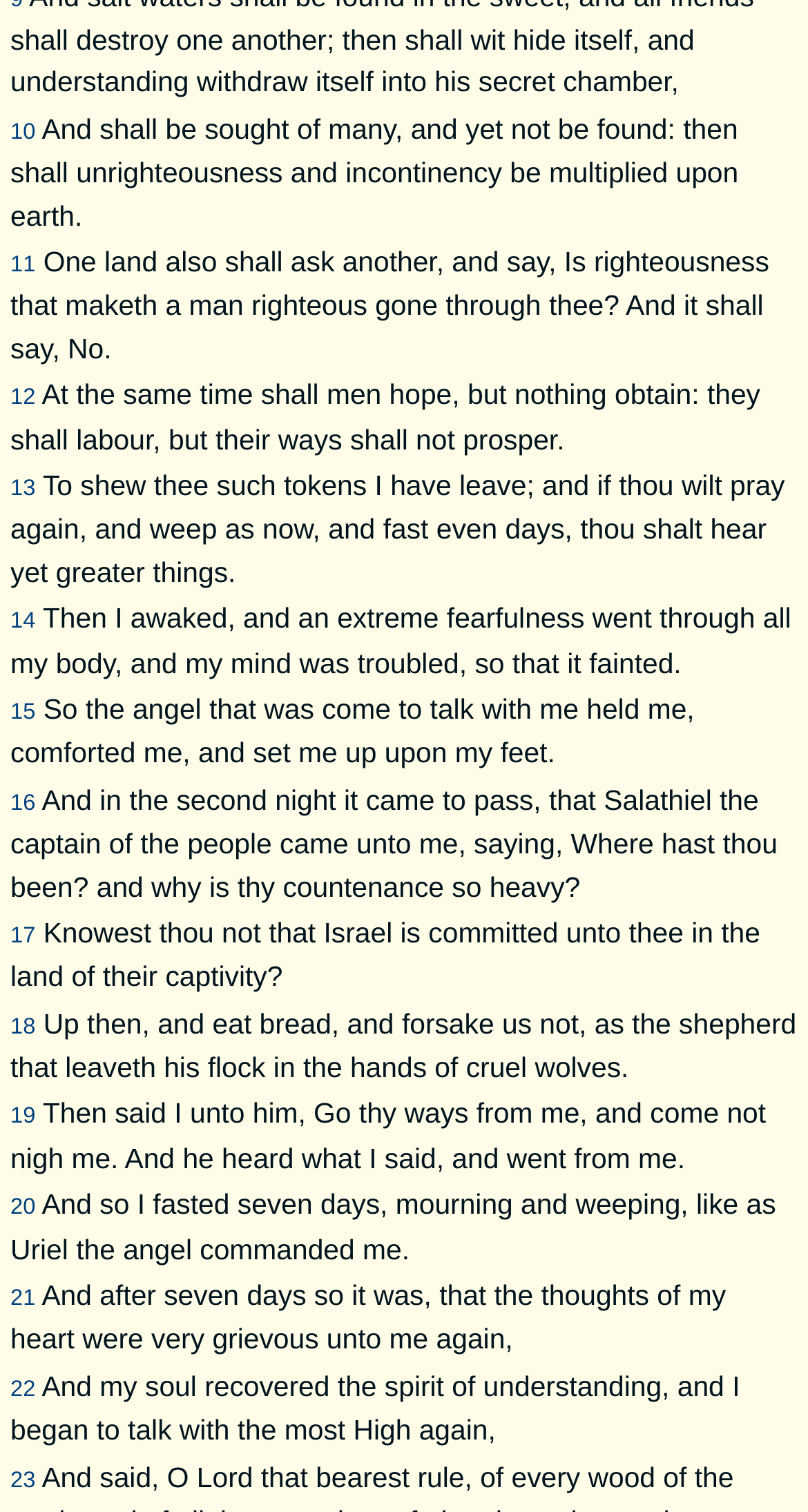Please indicate the bounding box coordinates of the element's region to be clicked to achieve the instruction: "read chapter 11". Provide the coordinates as four float numbers between 0 and 1, i.e., [left, top, right, bottom].

[0.013, 0.167, 0.044, 0.184]